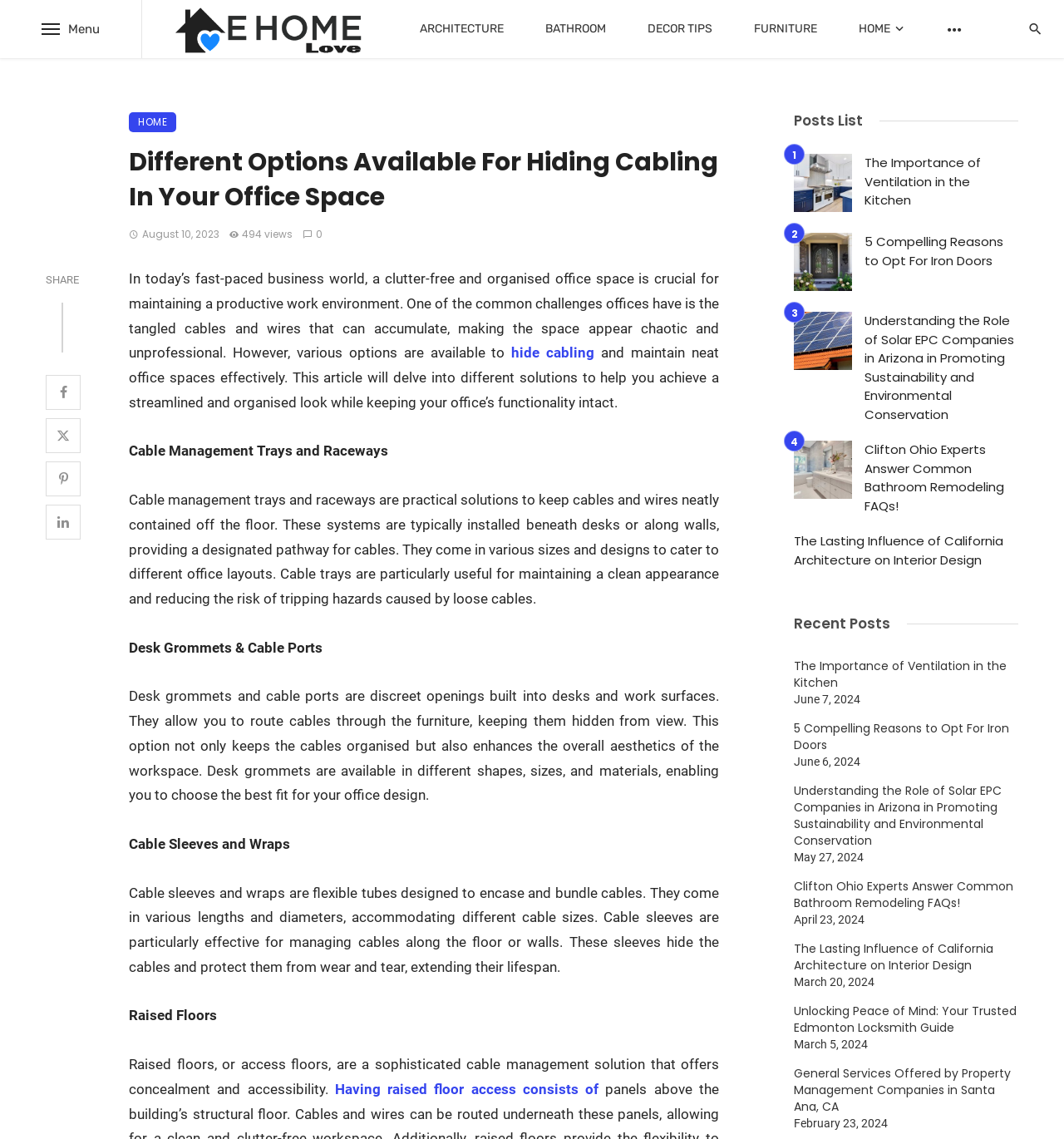Determine the bounding box coordinates of the region that needs to be clicked to achieve the task: "Click on the 'HOME' link".

[0.121, 0.099, 0.166, 0.116]